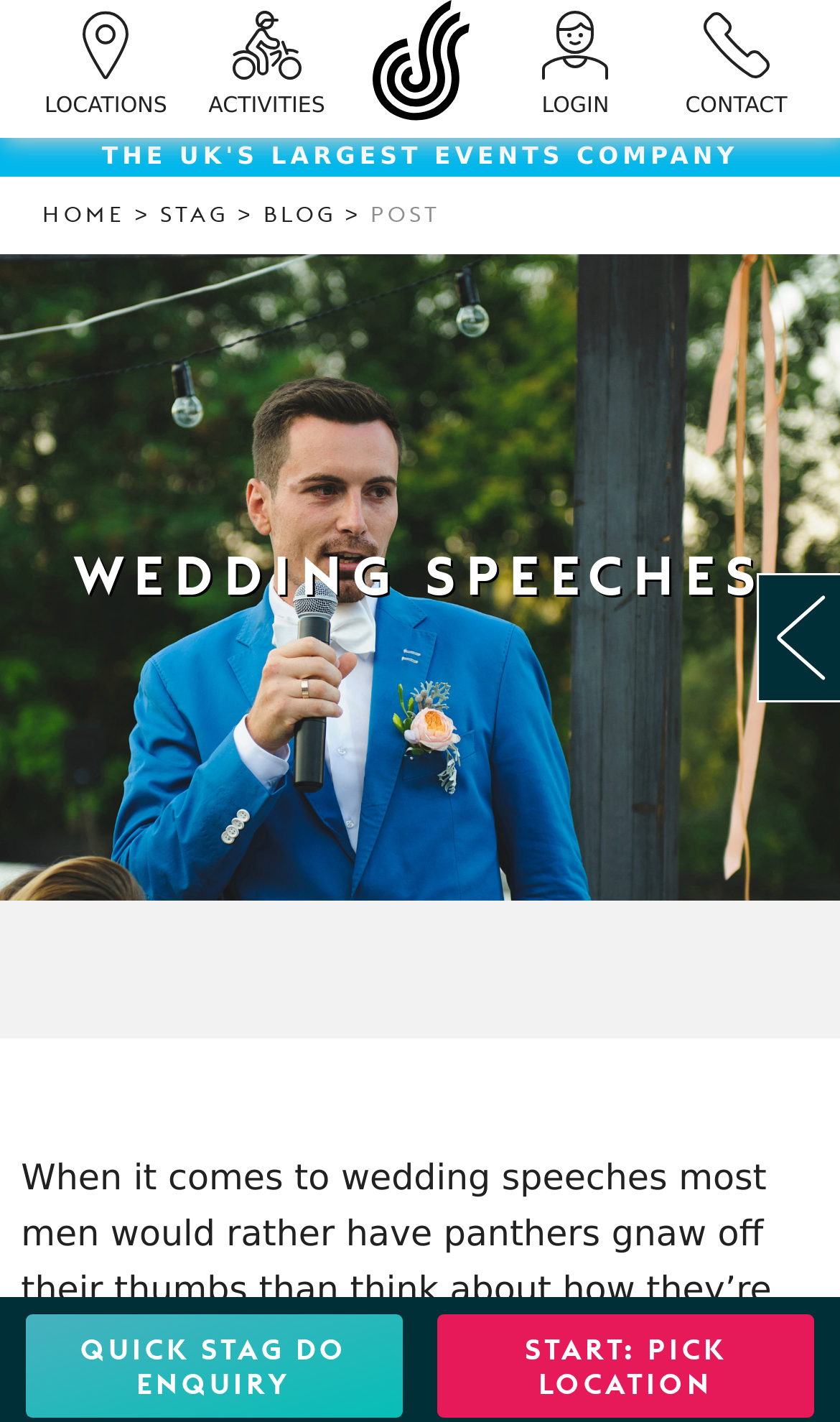What is the main topic of this webpage?
Please provide a single word or phrase in response based on the screenshot.

Wedding Speeches